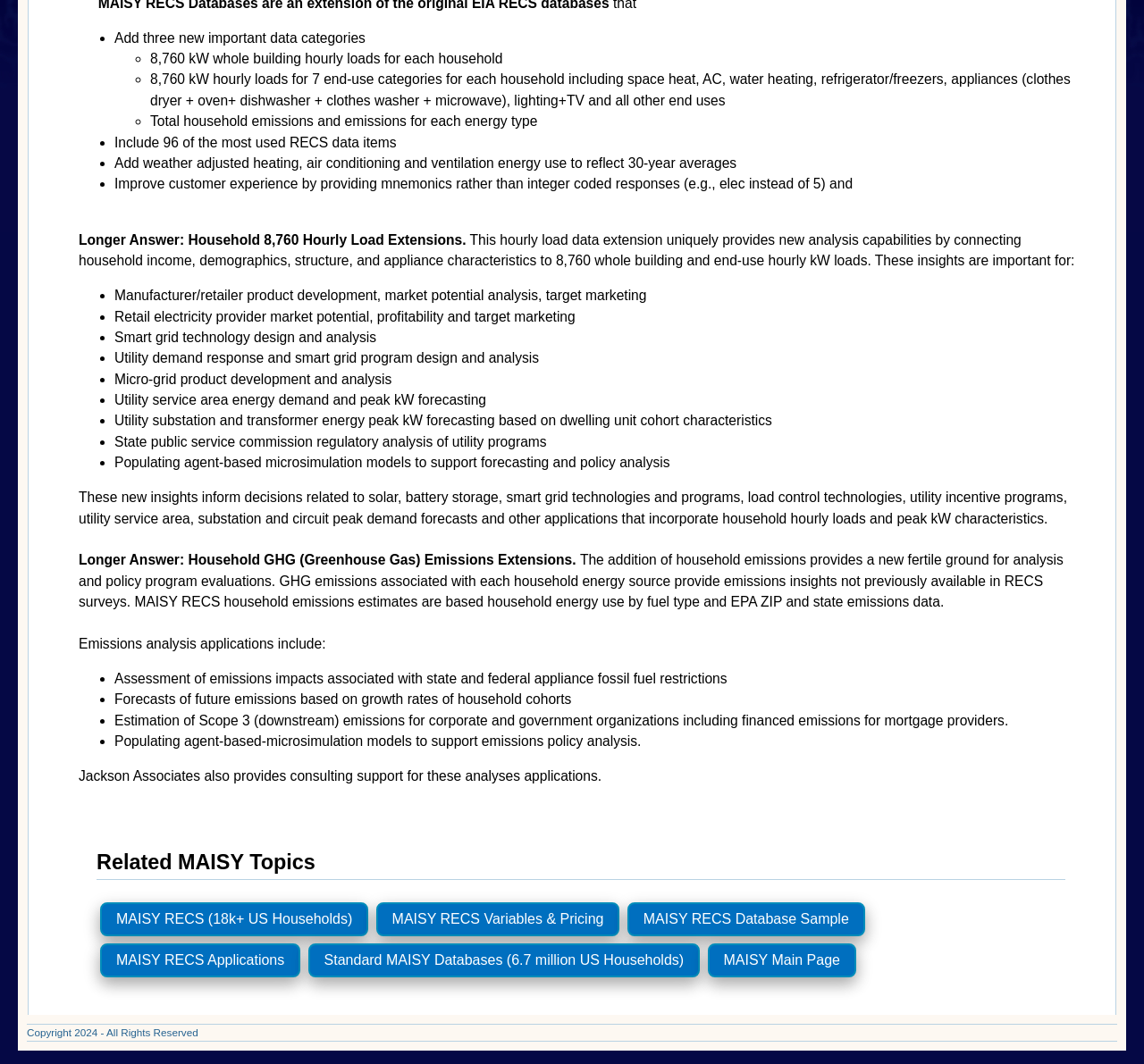Find the bounding box coordinates for the UI element that matches this description: "MAISY RECS (18k+ US Households)".

[0.088, 0.848, 0.322, 0.88]